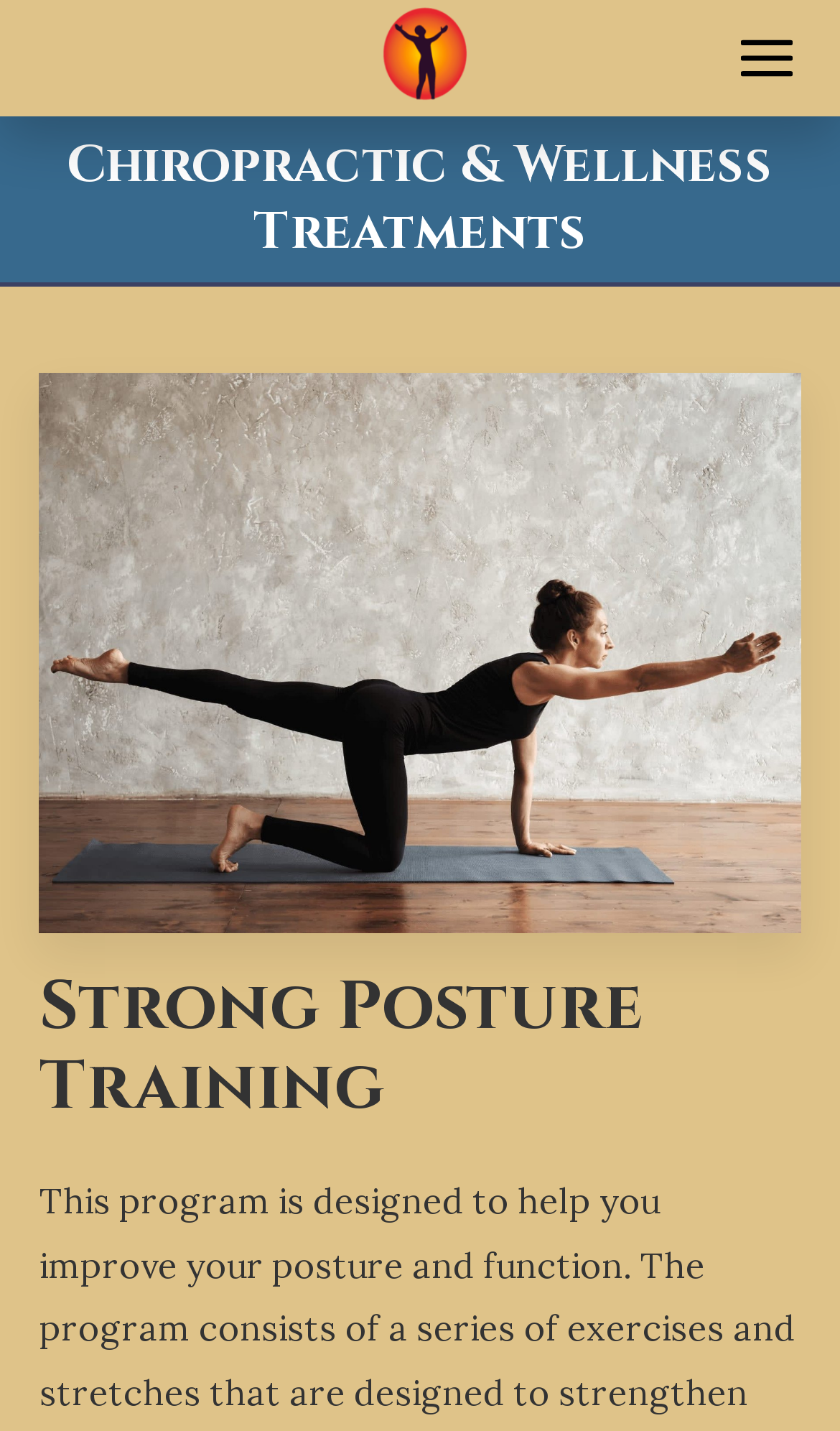Respond to the question below with a concise word or phrase:
How many images are on the webpage?

7